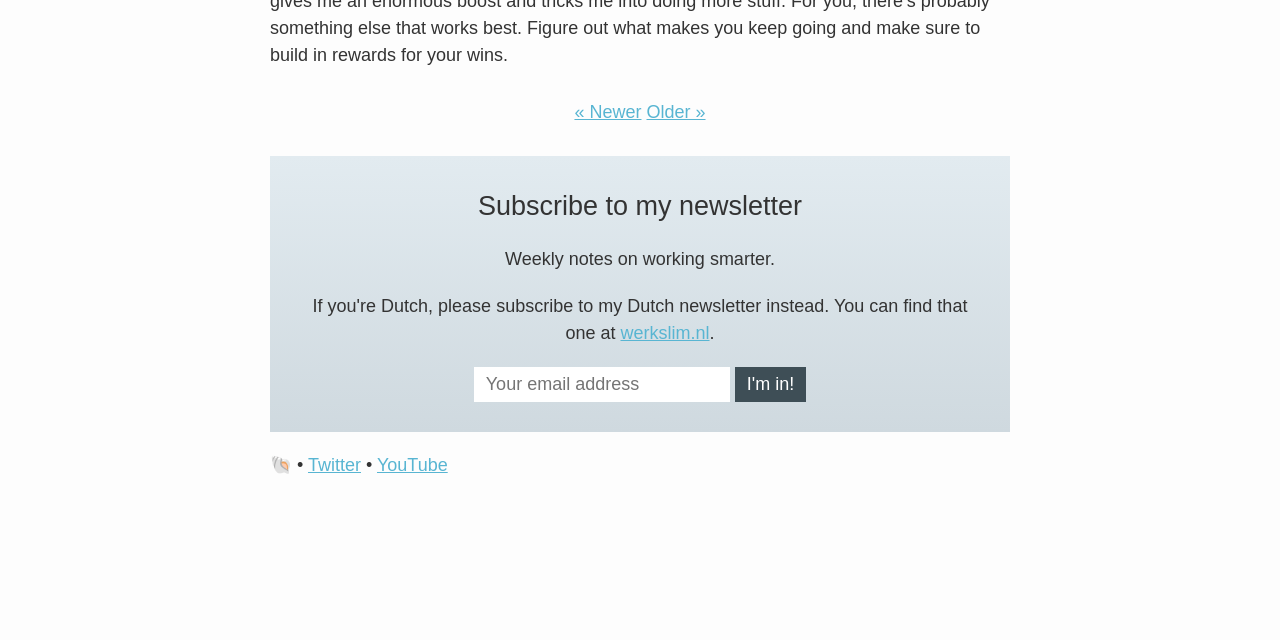Given the element description, predict the bounding box coordinates in the format (top-left x, top-left y, bottom-right x, bottom-right y). Make sure all values are between 0 and 1. Here is the element description: I'm in!

[0.574, 0.574, 0.63, 0.629]